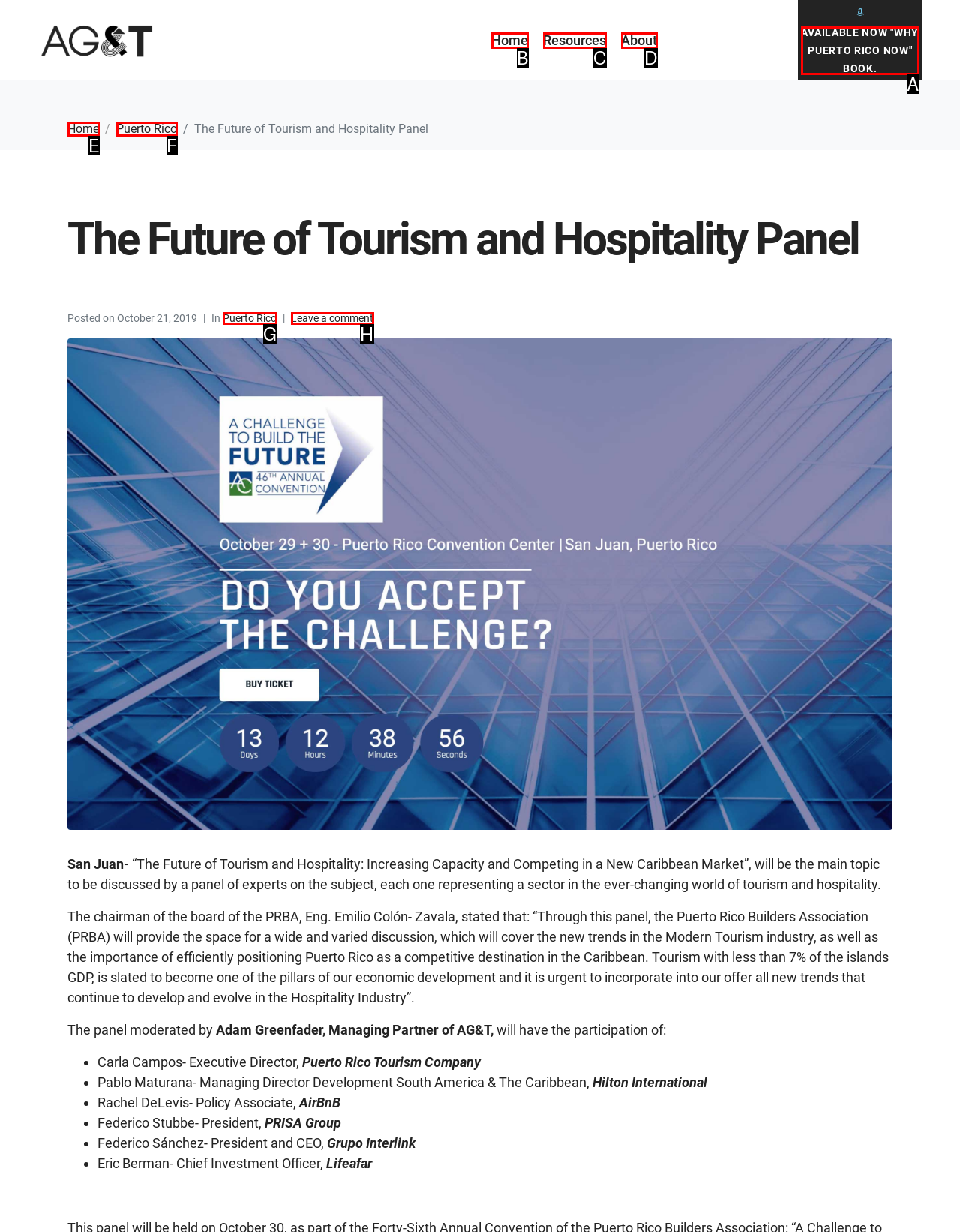Choose the HTML element that matches the description: Leave a comment
Reply with the letter of the correct option from the given choices.

H